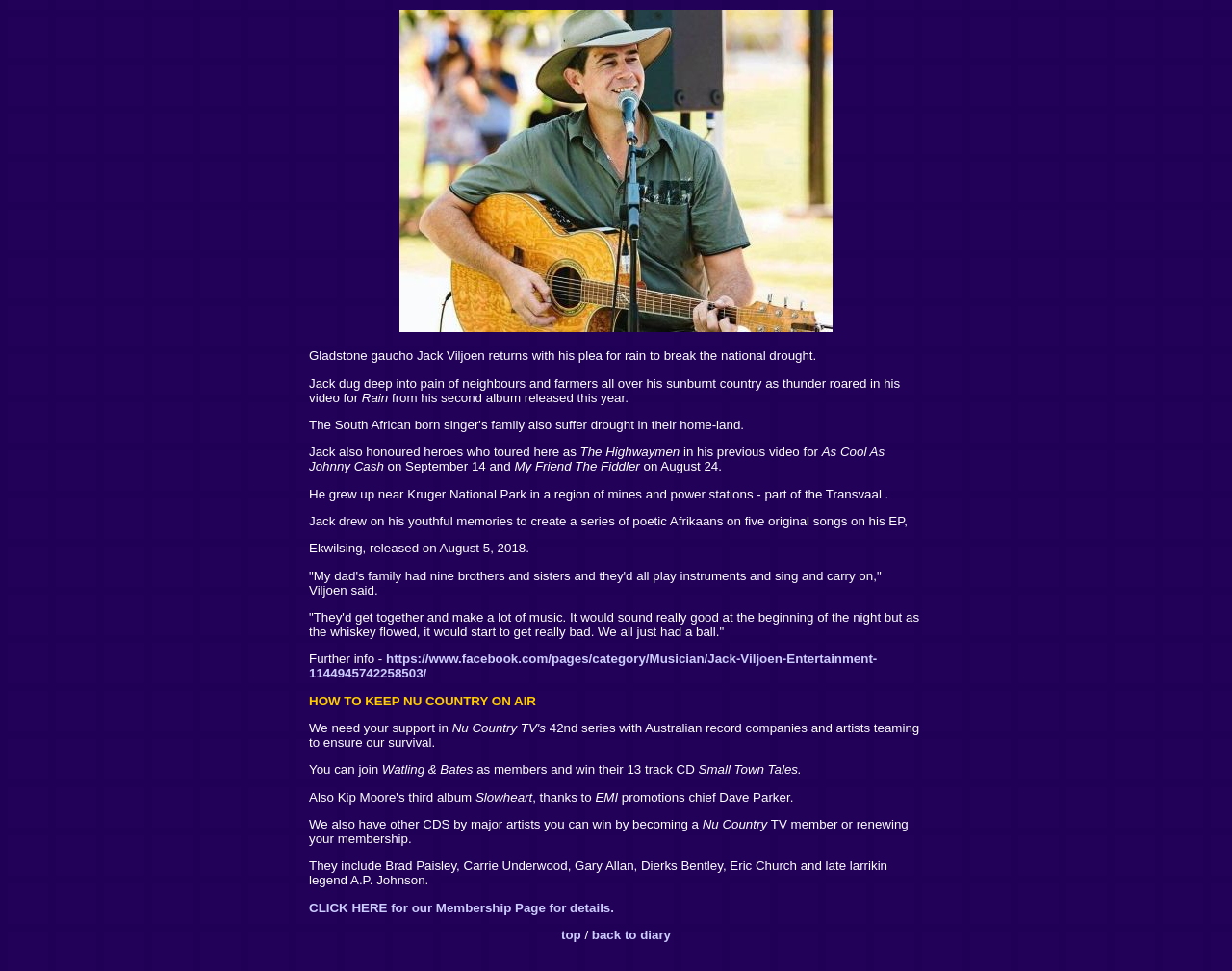Identify the bounding box of the HTML element described as: "https://www.facebook.com/pages/category/Musician/Jack-Viljoen-Entertainment-1144945742258503/".

[0.251, 0.671, 0.712, 0.701]